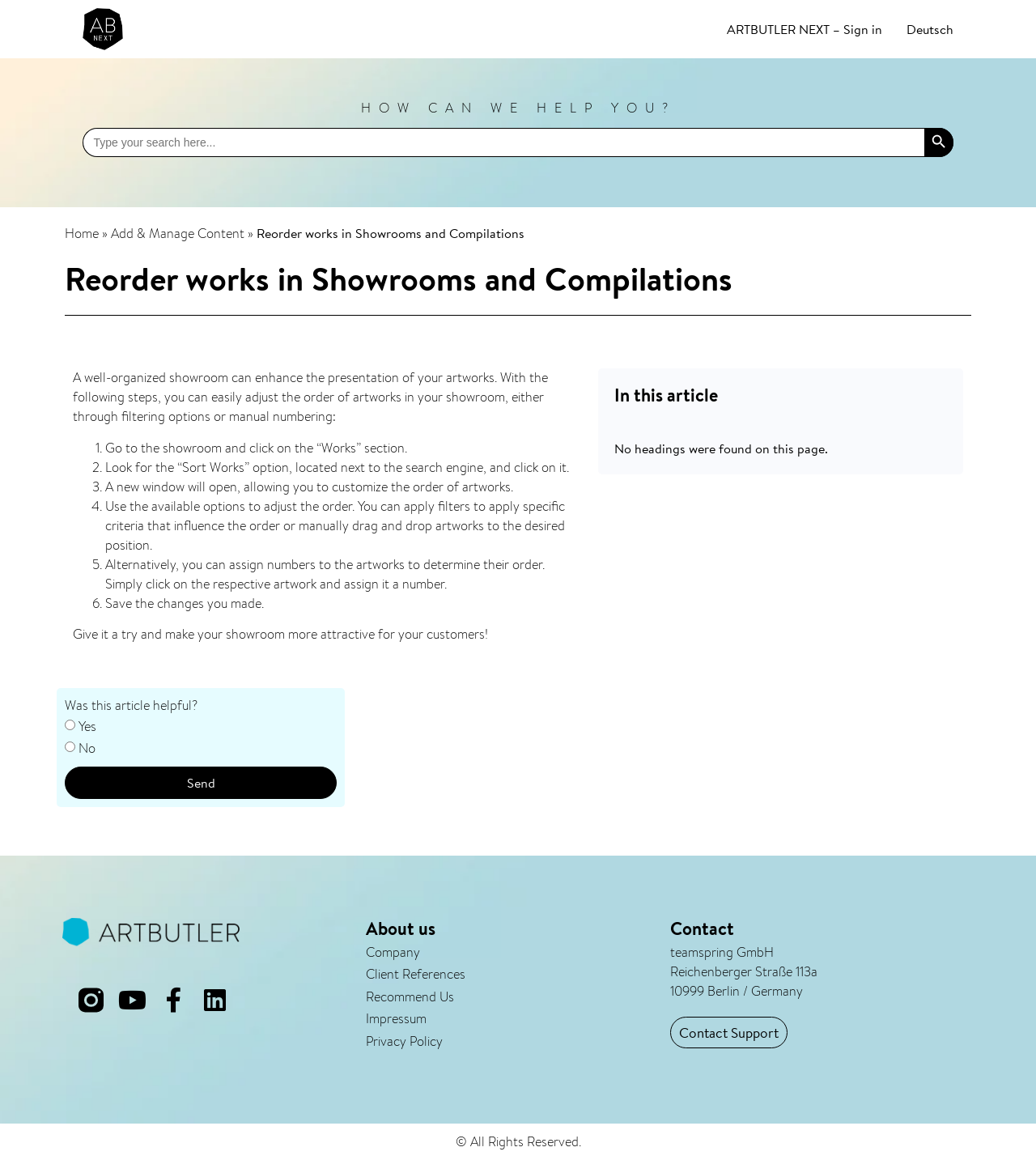Locate the bounding box coordinates of the area that needs to be clicked to fulfill the following instruction: "Sign in to ARTBUTLER NEXT". The coordinates should be in the format of four float numbers between 0 and 1, namely [left, top, right, bottom].

[0.701, 0.016, 0.851, 0.034]